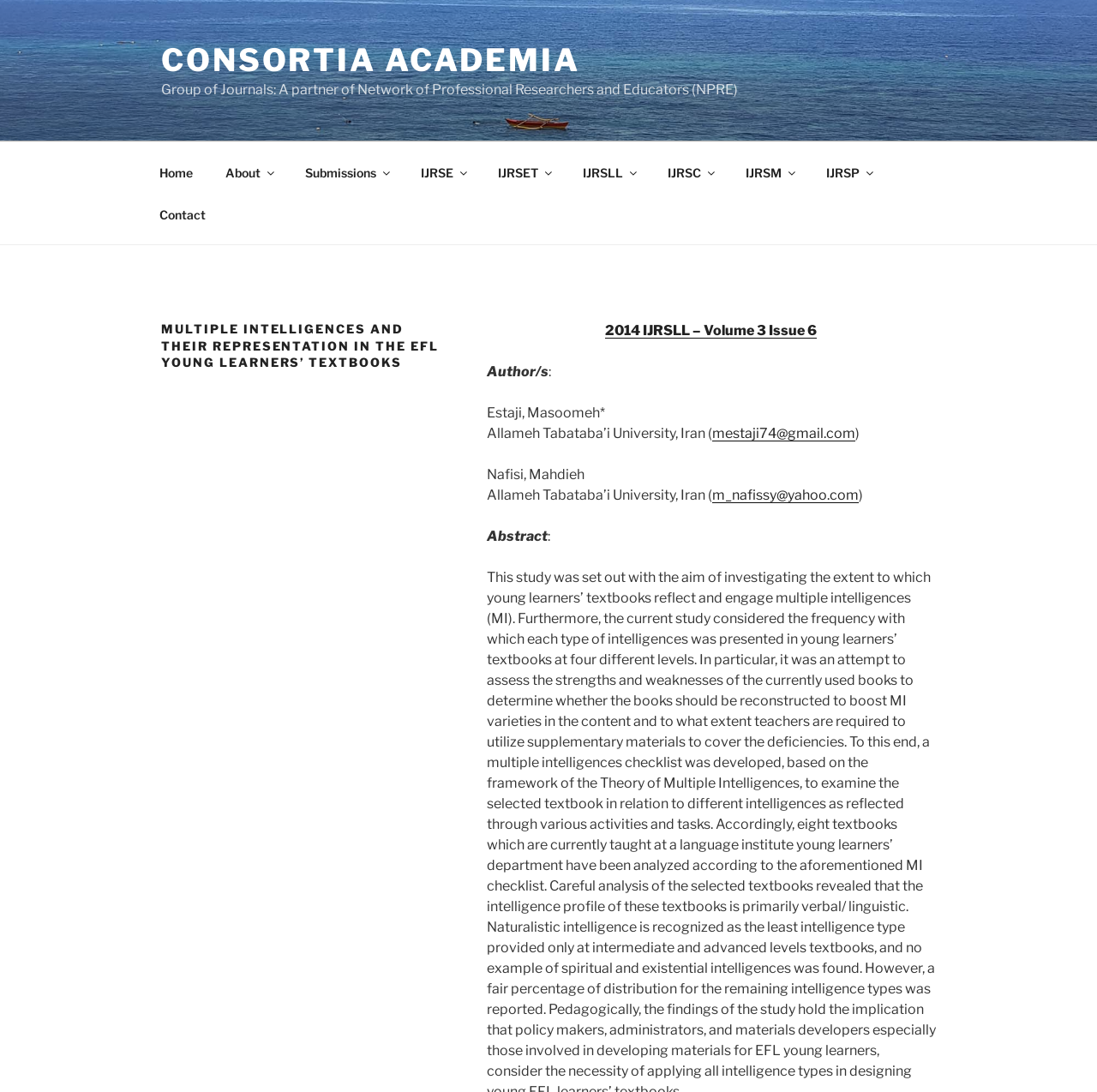Detail the various sections and features present on the webpage.

The webpage appears to be an academic journal article page. At the top, there is a header section with a link to "CONSORTIA ACADEMIA" and a static text describing the journal as a partner of the Network of Professional Researchers and Educators (NPRE). 

Below the header, there is a top menu navigation bar with 9 links: "Home", "About", "Submissions", and 5 journal links ("IJRSE", "IJRSET", "IJRSLL", "IJRSC", and "IJRSM"), followed by a "Contact" link at the end.

The main content of the page is divided into two sections. On the left, there is a header section with a heading that matches the title of the webpage, "MULTIPLE INTELLIGENCES AND THEIR REPRESENTATION IN THE EFL YOUNG LEARNERS’ TEXTBOOKS". 

On the right side of the page, there is a link to a specific journal issue, "2014 IJRSLL – Volume 3 Issue 6". Below this link, there is an author information section with the authors' names, affiliations, and email addresses. The authors' names are Estaji, Masoomeh, and Nafisi, Mahdieh, both from Allameh Tabataba’i University, Iran. 

Further down, there is an abstract section with a heading "Abstract" followed by a colon. However, the actual abstract text is not provided in the accessibility tree.